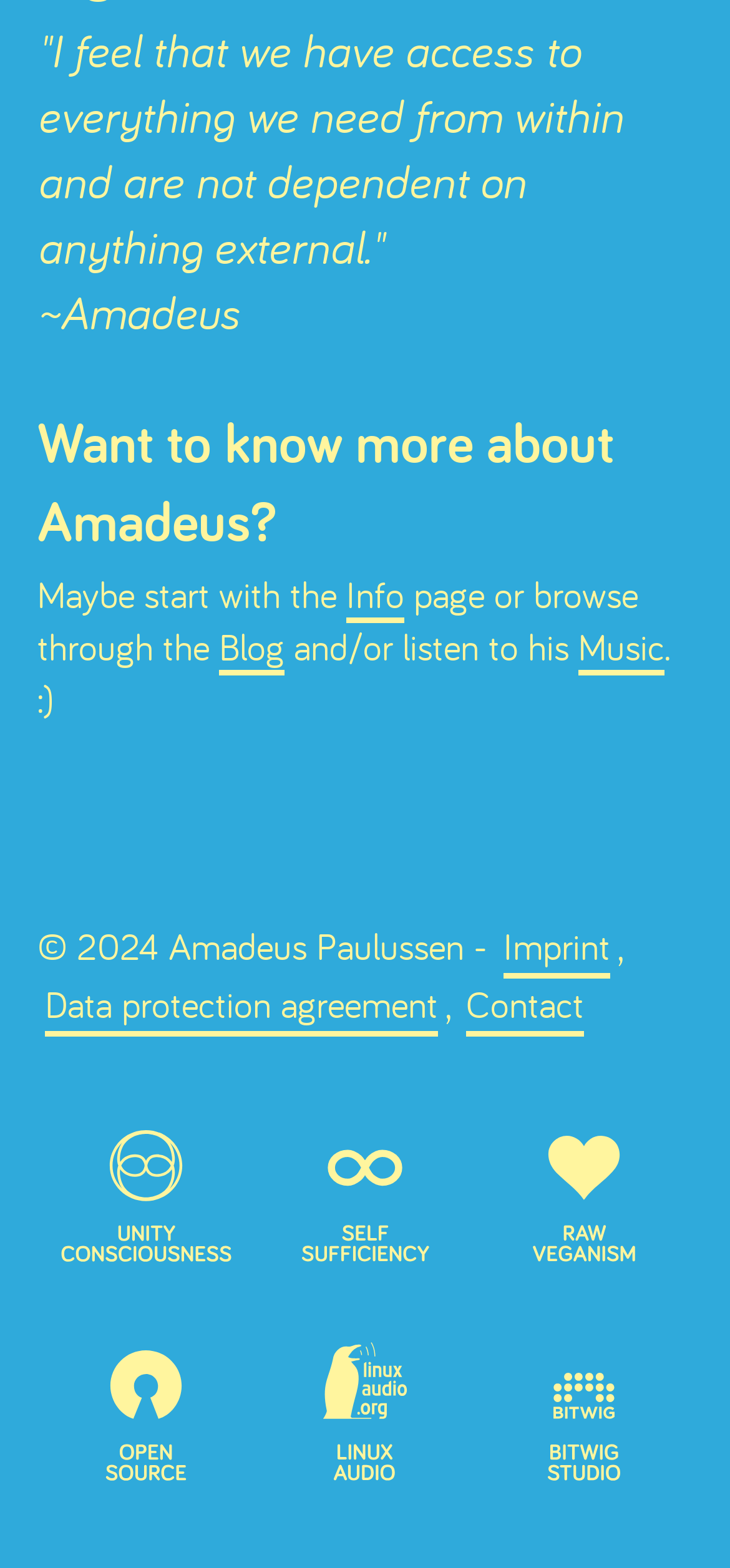From the element description Music, predict the bounding box coordinates of the UI element. The coordinates must be specified in the format (top-left x, top-left y, bottom-right x, bottom-right y) and should be within the 0 to 1 range.

[0.792, 0.397, 0.91, 0.43]